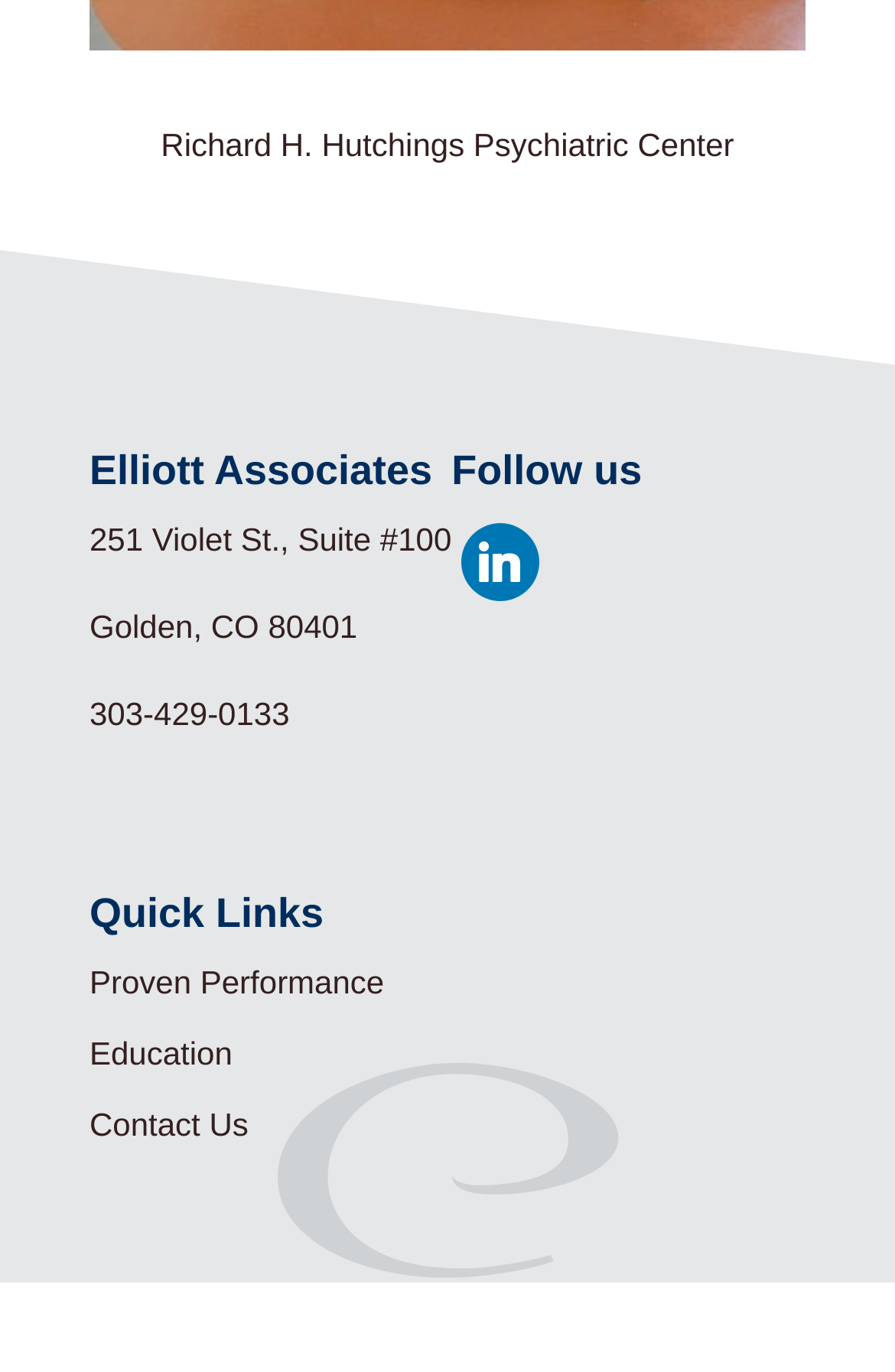Please answer the following question using a single word or phrase: 
What social media platform can be used to follow Elliott Associates?

LinkedIn